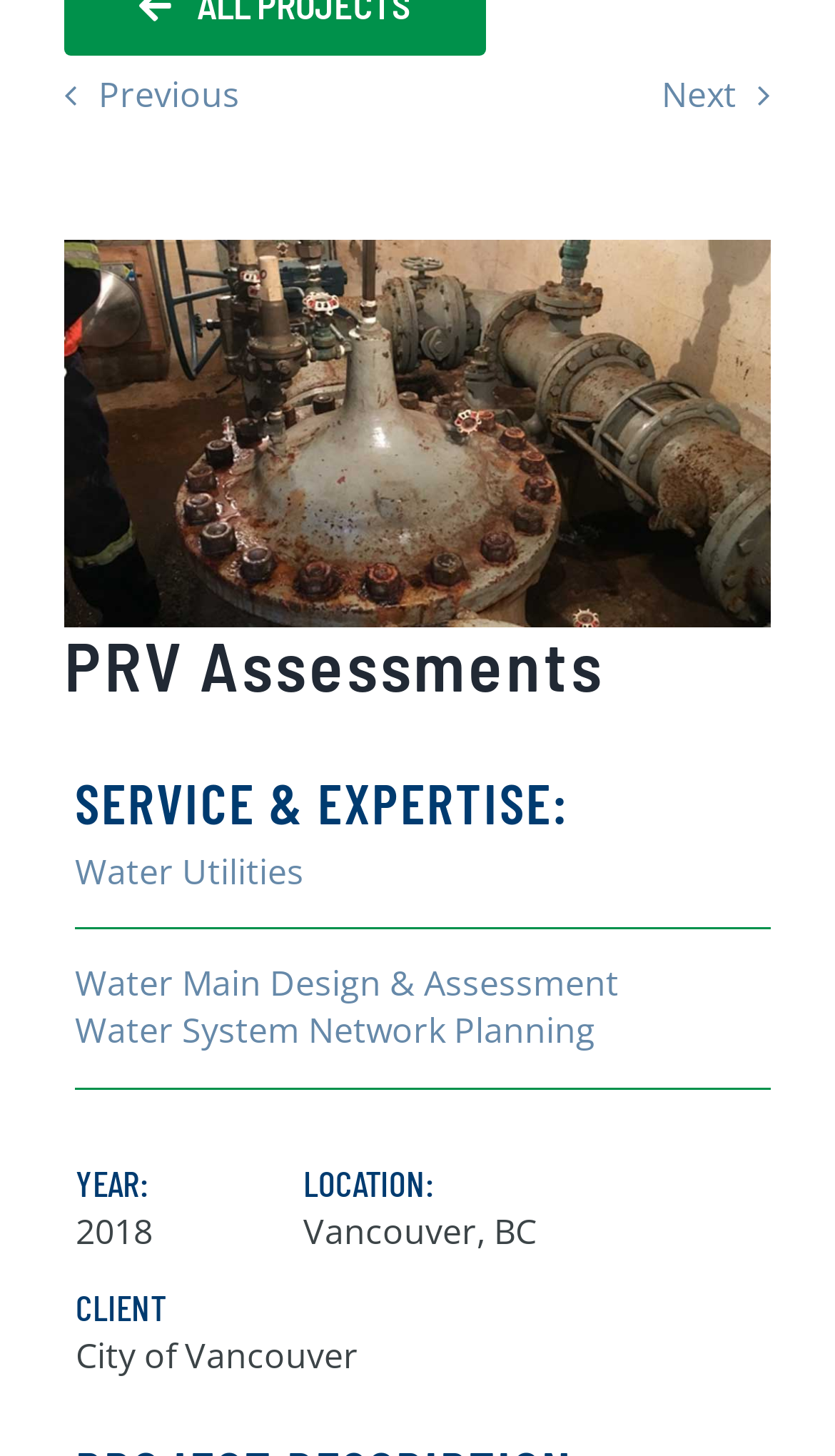Predict the bounding box of the UI element that fits this description: "Previous".

[0.077, 0.048, 0.287, 0.081]